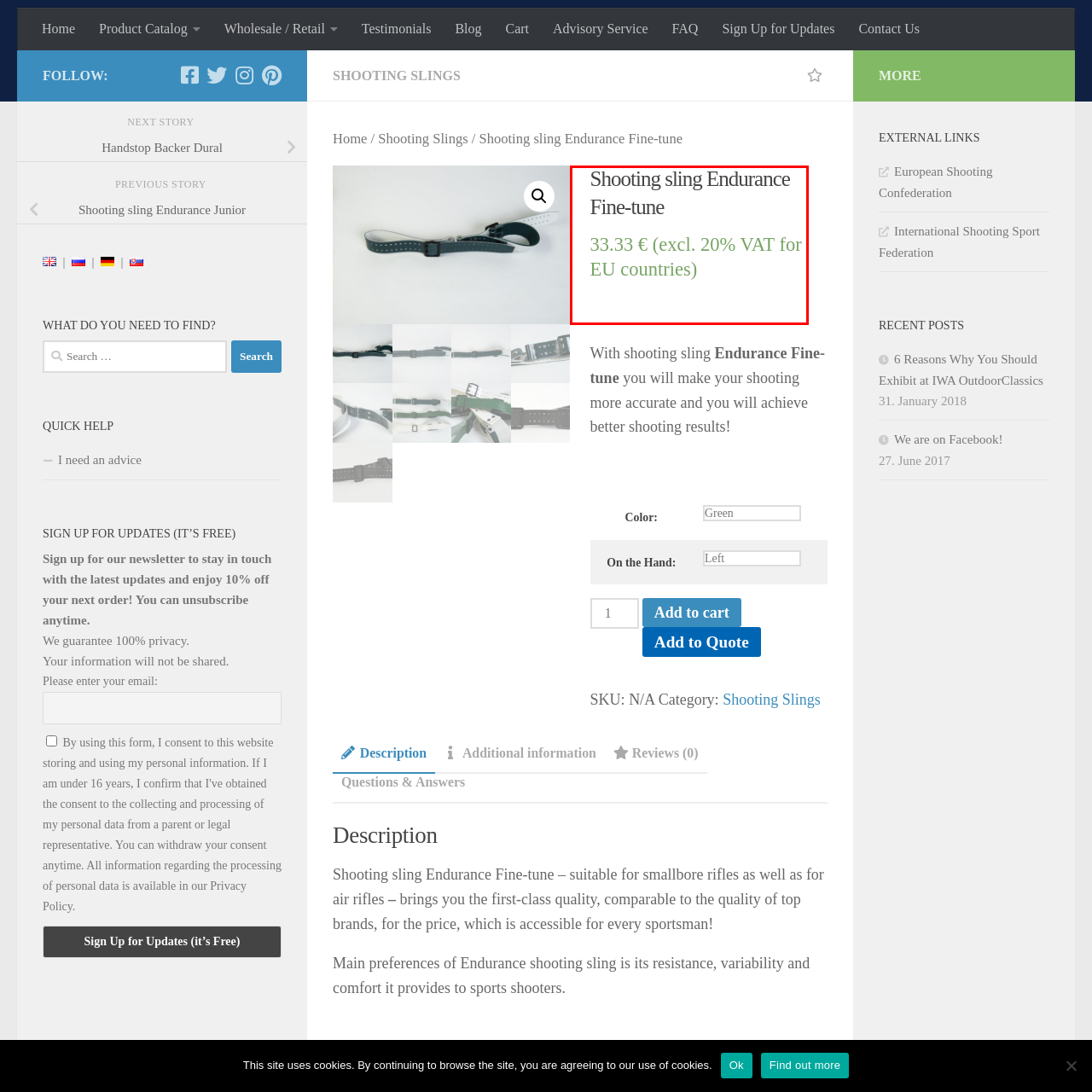Use the image within the highlighted red box to answer the following question with a single word or phrase:
What is the price of the product?

33.33 €